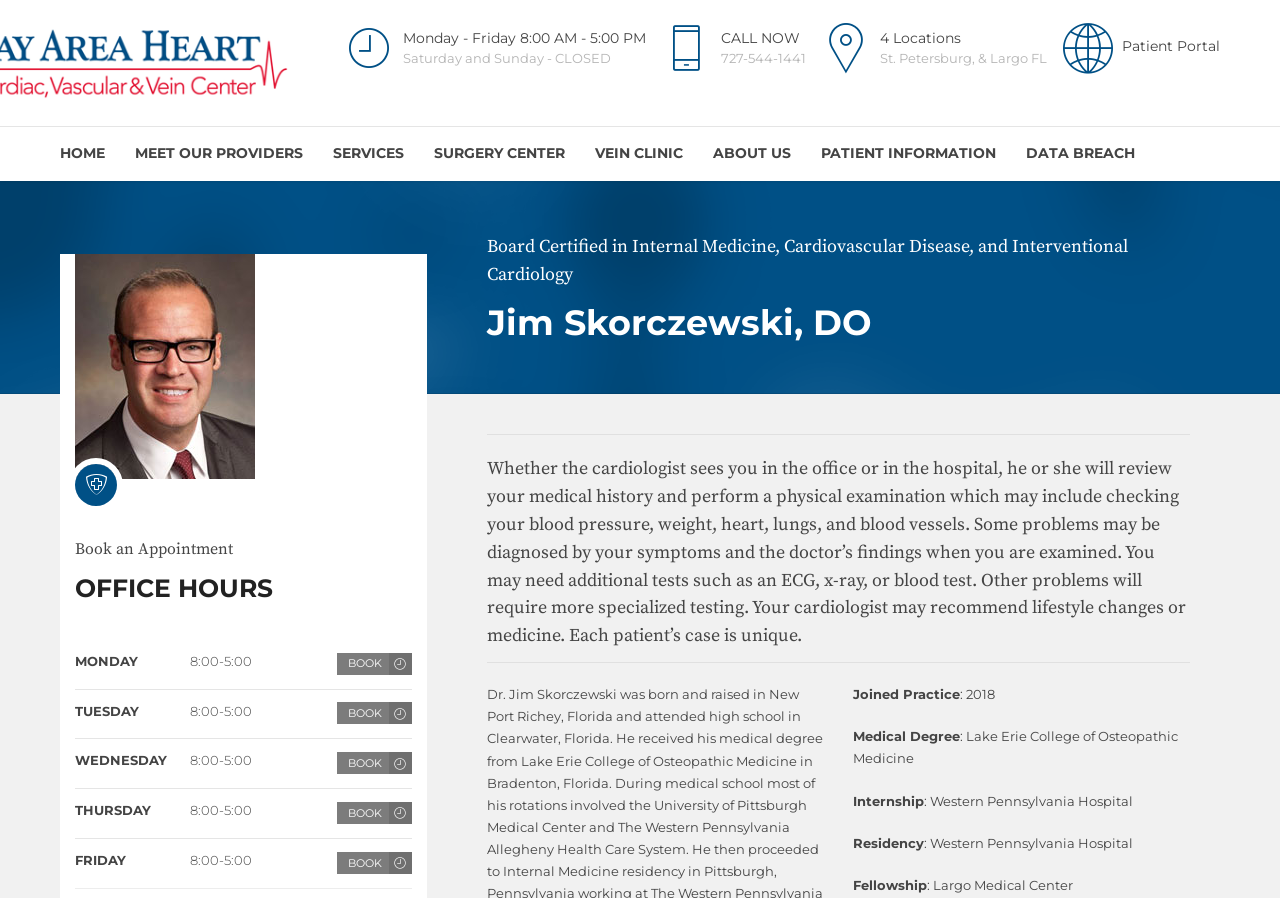From the image, can you give a detailed response to the question below:
What is the name of the doctor?

The doctor's name can be found in the heading 'Jim Skorczewski, DO' which is a prominent element on the webpage.